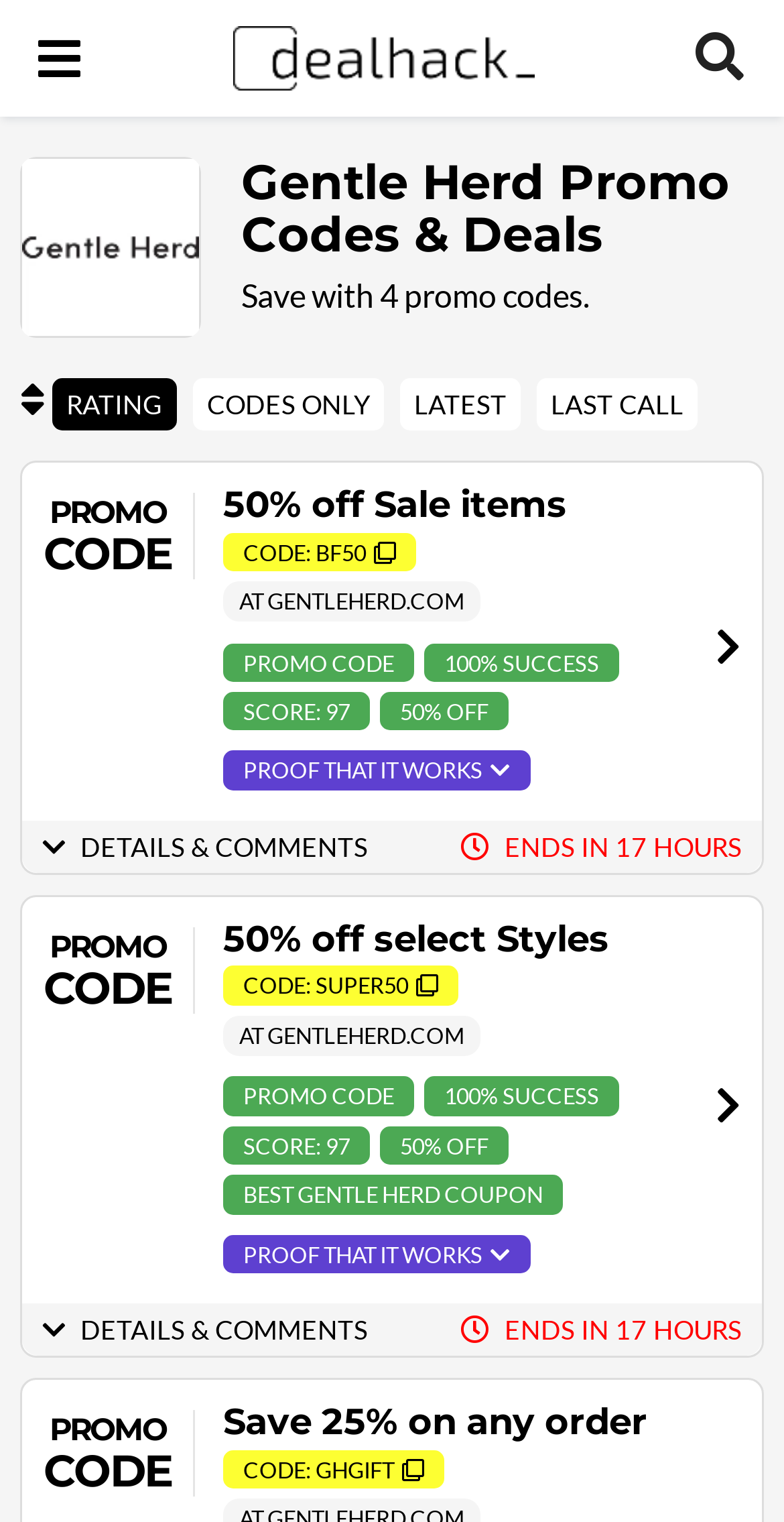Determine the bounding box of the UI component based on this description: "Details & Comments". The bounding box coordinates should be four float values between 0 and 1, i.e., [left, top, right, bottom].

[0.054, 0.546, 0.469, 0.567]